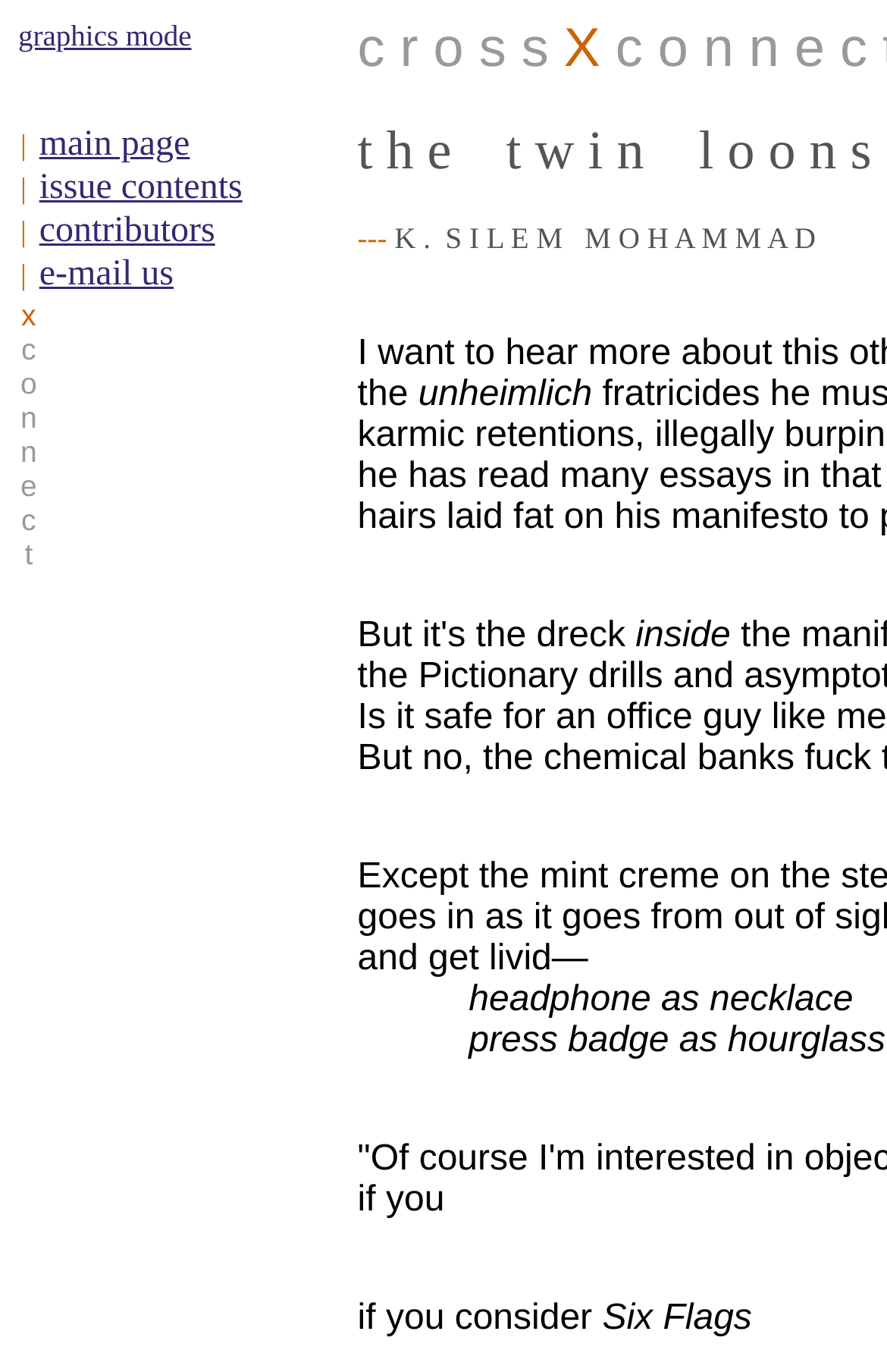Create a detailed summary of the webpage's content and design.

The webpage is about K. Silem Mohammad, with a focus on "The Twin Loons of Irony and Hysteria". At the top-left corner, there is a table cell with a link labeled "graphics mode". To the right of this link, there is an empty table cell. Below these cells, there is a table with four rows, each containing a vertical bar and a link. The links are labeled "main page", "issue contents", "contributors", and "e-mail us", respectively. These links are positioned in the top-left quadrant of the page.

In the bottom-left quadrant, there is a table cell with the text "x c o n n e c t", which contains a static text "c". To the right of this cell, there is an empty table cell. The text "inside" is located in the bottom-right quadrant of the page.

There are two blocks of text in the bottom-right quadrant. The first block reads "headphone as necklace press badge as hourglass", and the second block consists of two lines: "if you consider" and "Six Flags". These blocks of text are positioned below the "inside" text.